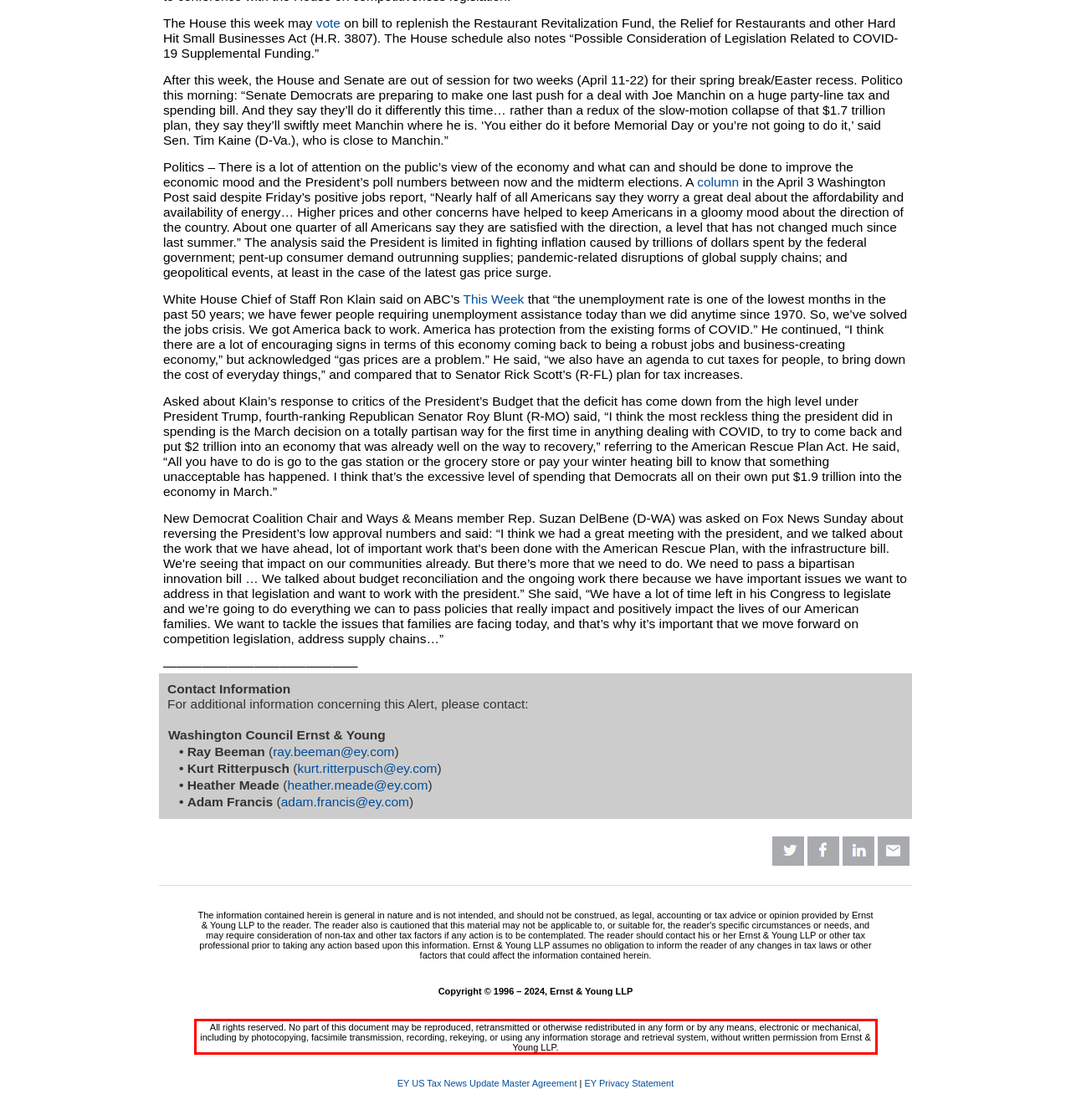Using the provided screenshot, read and generate the text content within the red-bordered area.

All rights reserved. No part of this document may be reproduced, retransmitted or otherwise redistributed in any form or by any means, electronic or mechanical, including by photocopying, facsimile transmission, recording, rekeying, or using any information storage and retrieval system, without written permission from Ernst & Young LLP.